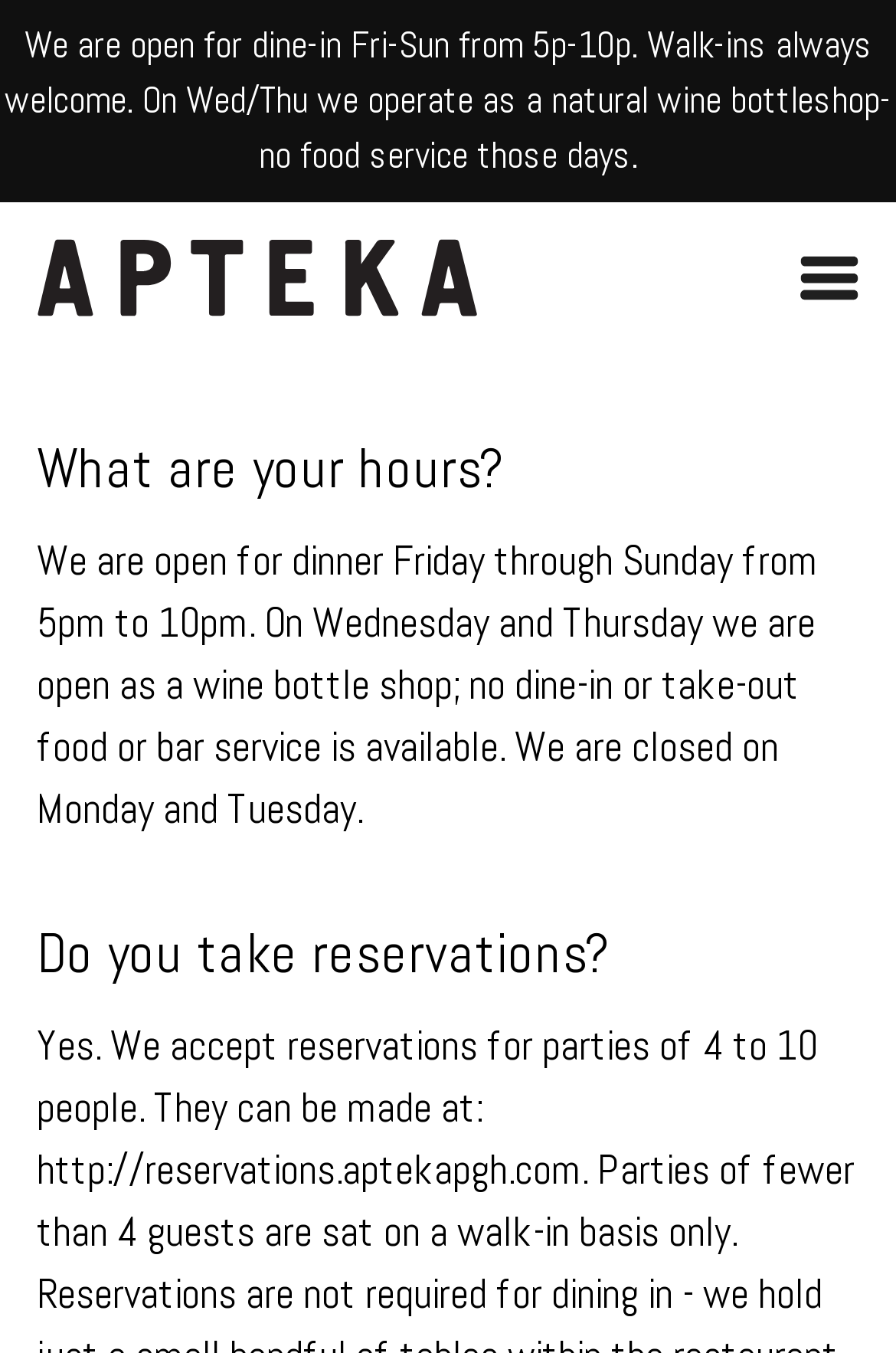What is the logo of the restaurant?
Look at the webpage screenshot and answer the question with a detailed explanation.

I found the answer by looking at the image description of the link element, which is labeled as 'Apteka Logo'.